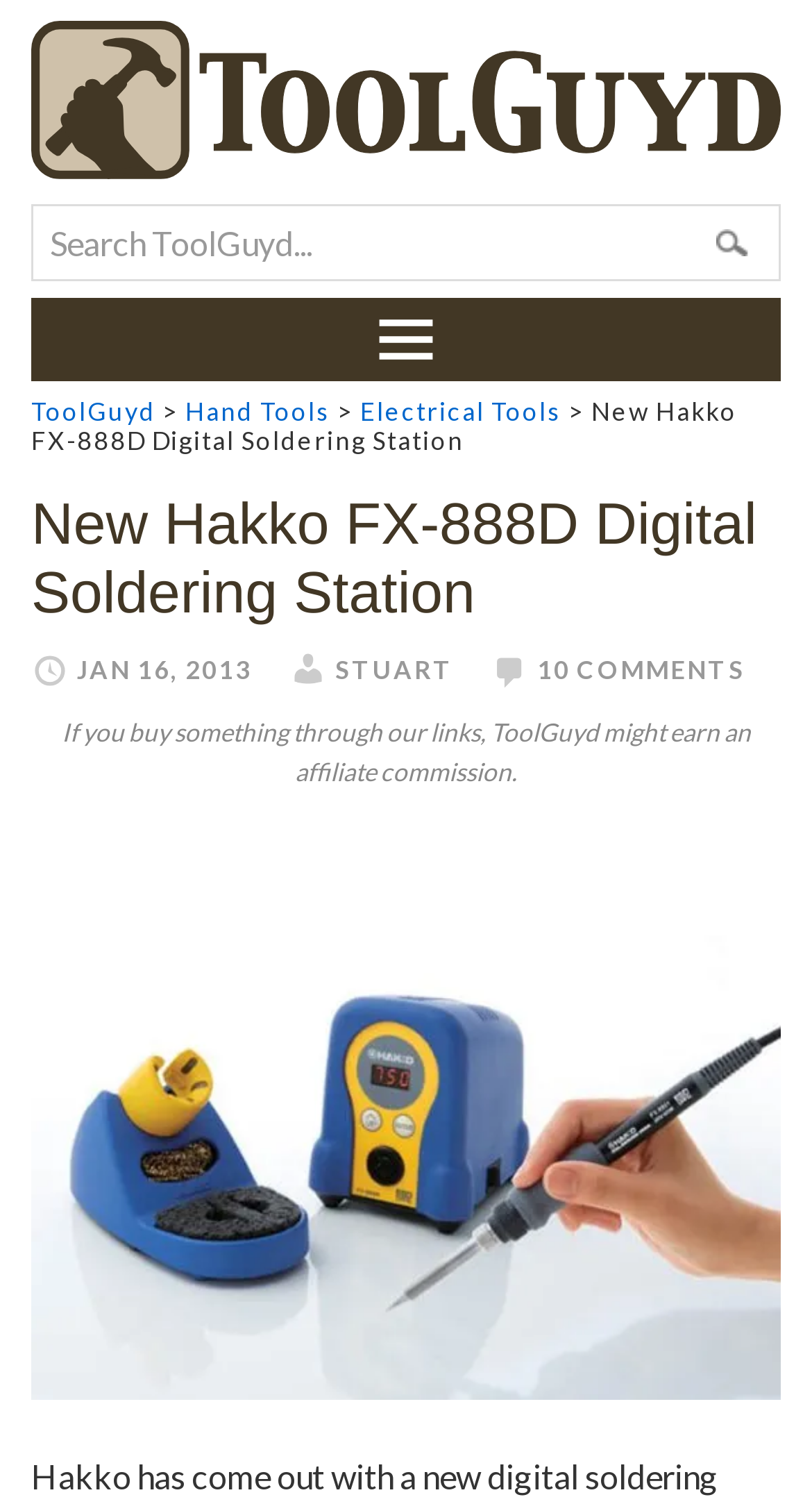What is the name of the author?
Using the image as a reference, give an elaborate response to the question.

I found the answer by looking at the link with the text 'STUART' below the main heading. This suggests that the author of the article is STUART.